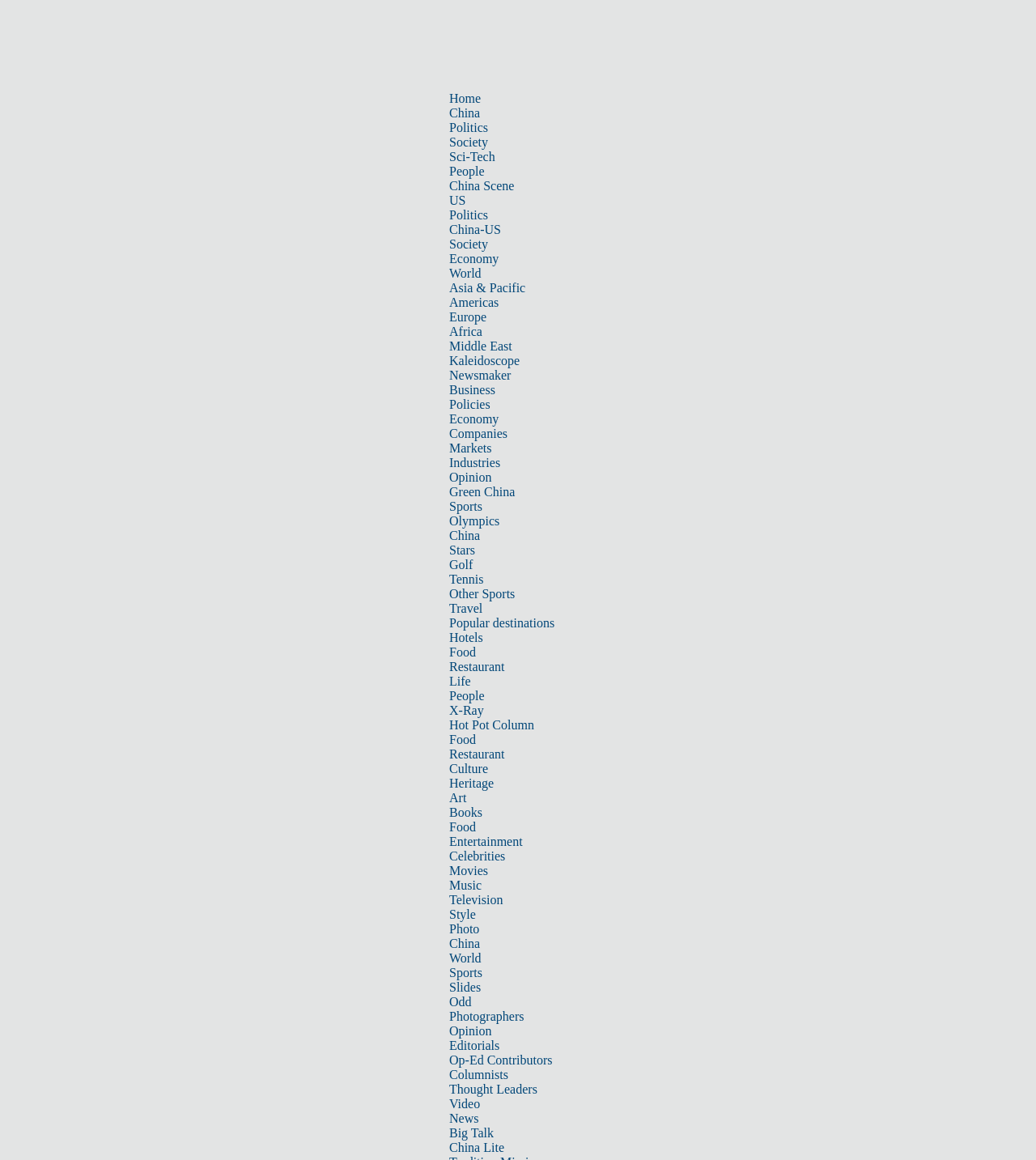Can you specify the bounding box coordinates of the area that needs to be clicked to fulfill the following instruction: "Click on the 'Politics' link"?

[0.434, 0.104, 0.471, 0.116]